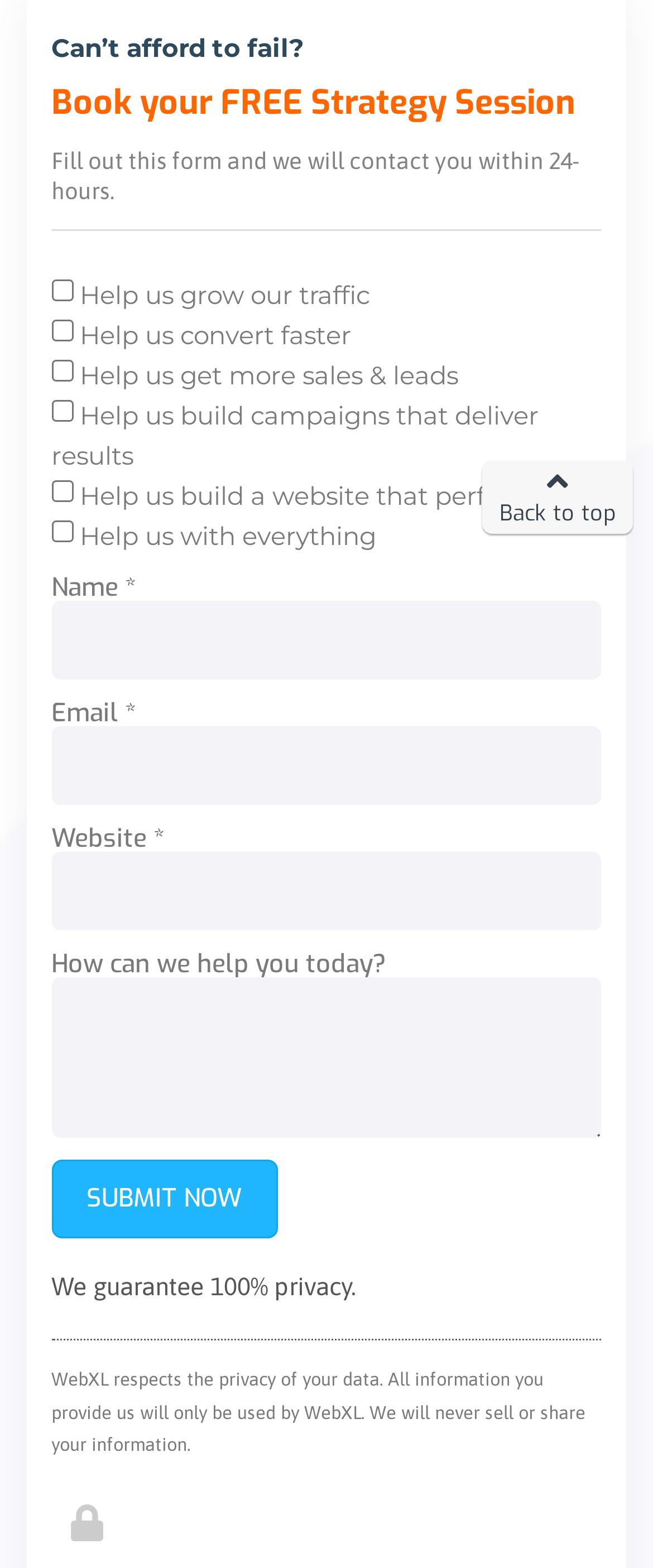Identify the bounding box of the HTML element described as: "Submit Now".

[0.078, 0.739, 0.425, 0.79]